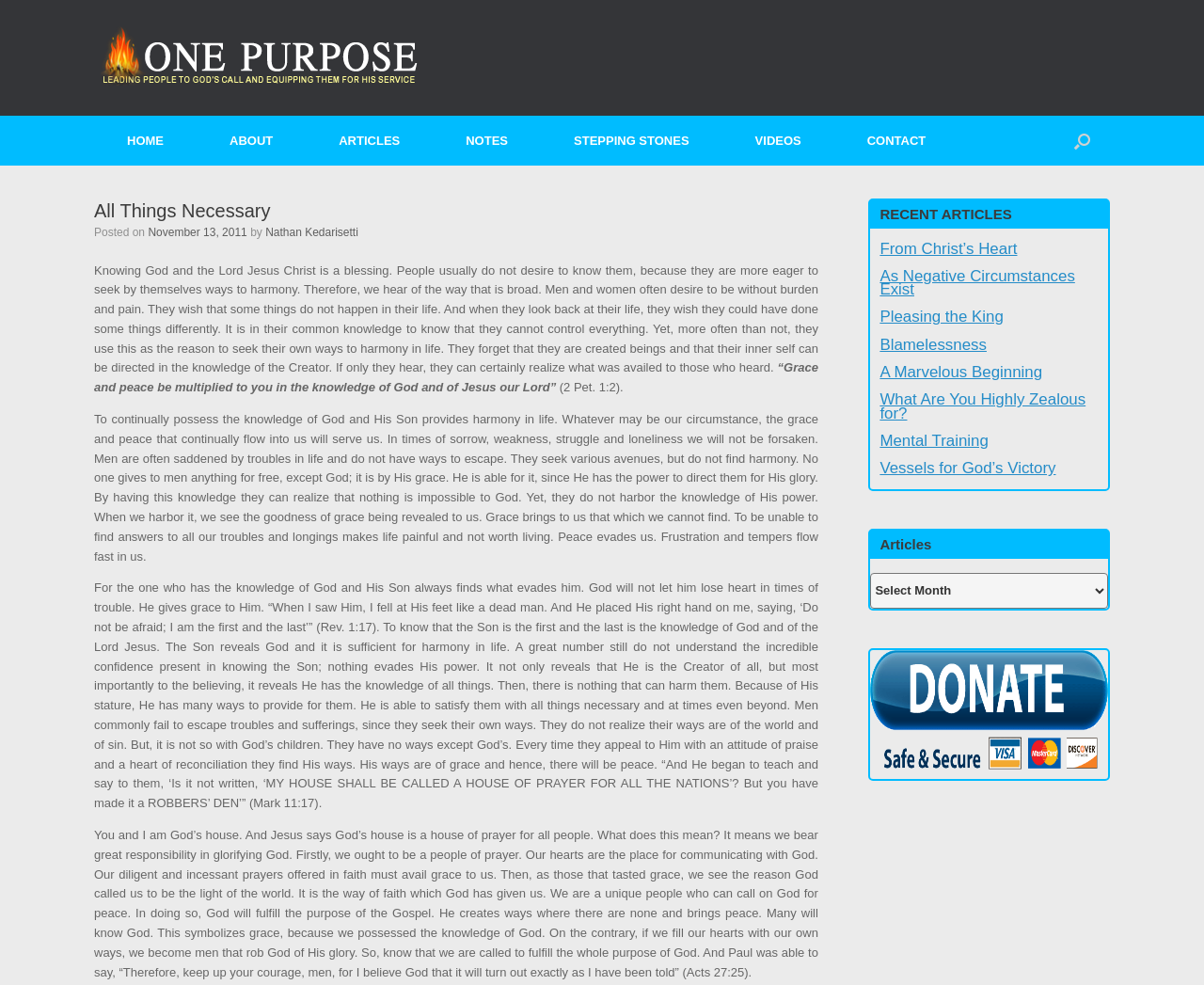What is the date of the first article on this webpage?
Based on the image, provide a one-word or brief-phrase response.

November 13, 2011